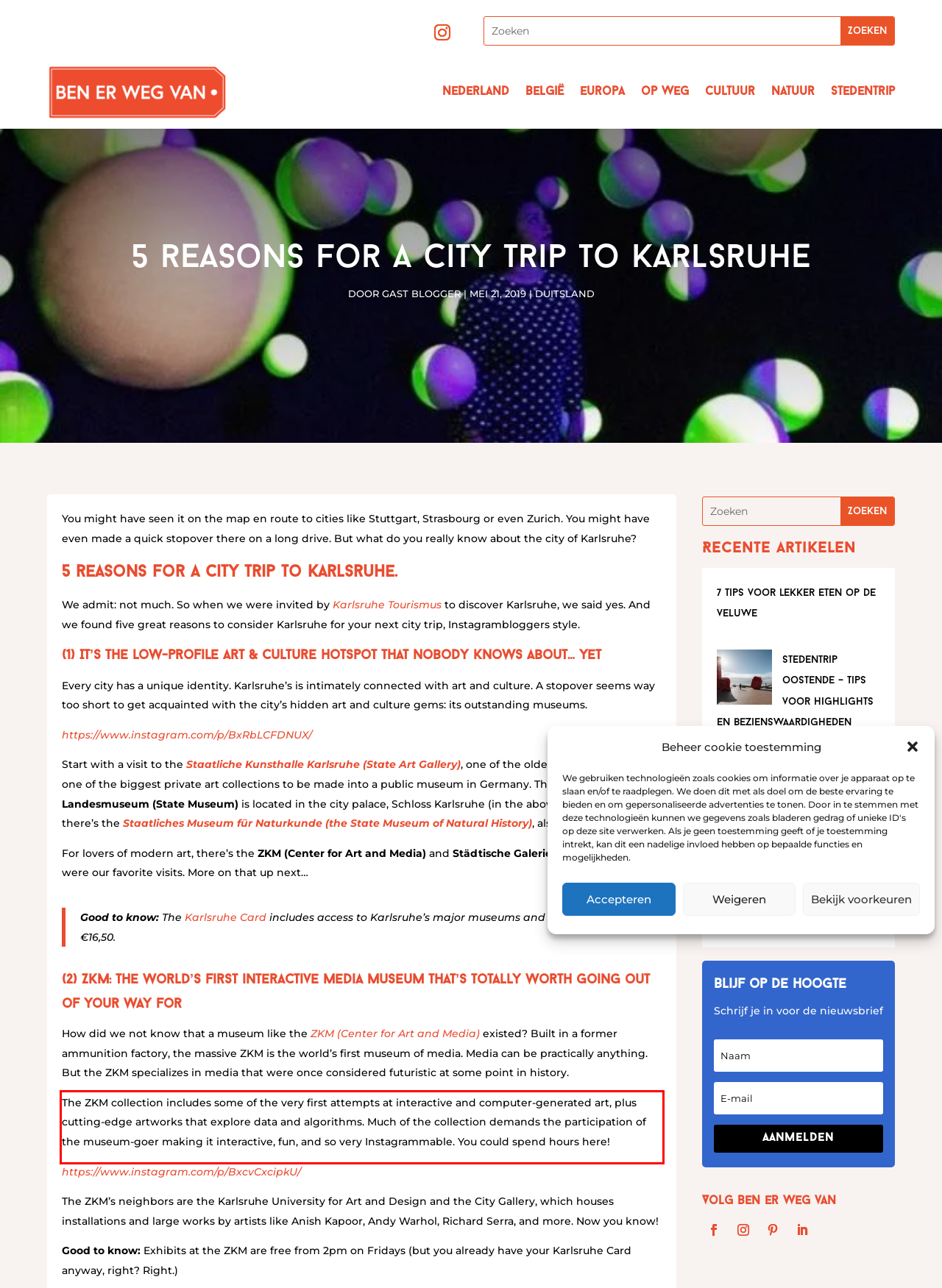Given a screenshot of a webpage, locate the red bounding box and extract the text it encloses.

The ZKM collection includes some of the very first attempts at interactive and computer-generated art, plus cutting-edge artworks that explore data and algorithms. Much of the collection demands the participation of the museum-goer making it interactive, fun, and so very Instagrammable. You could spend hours here!